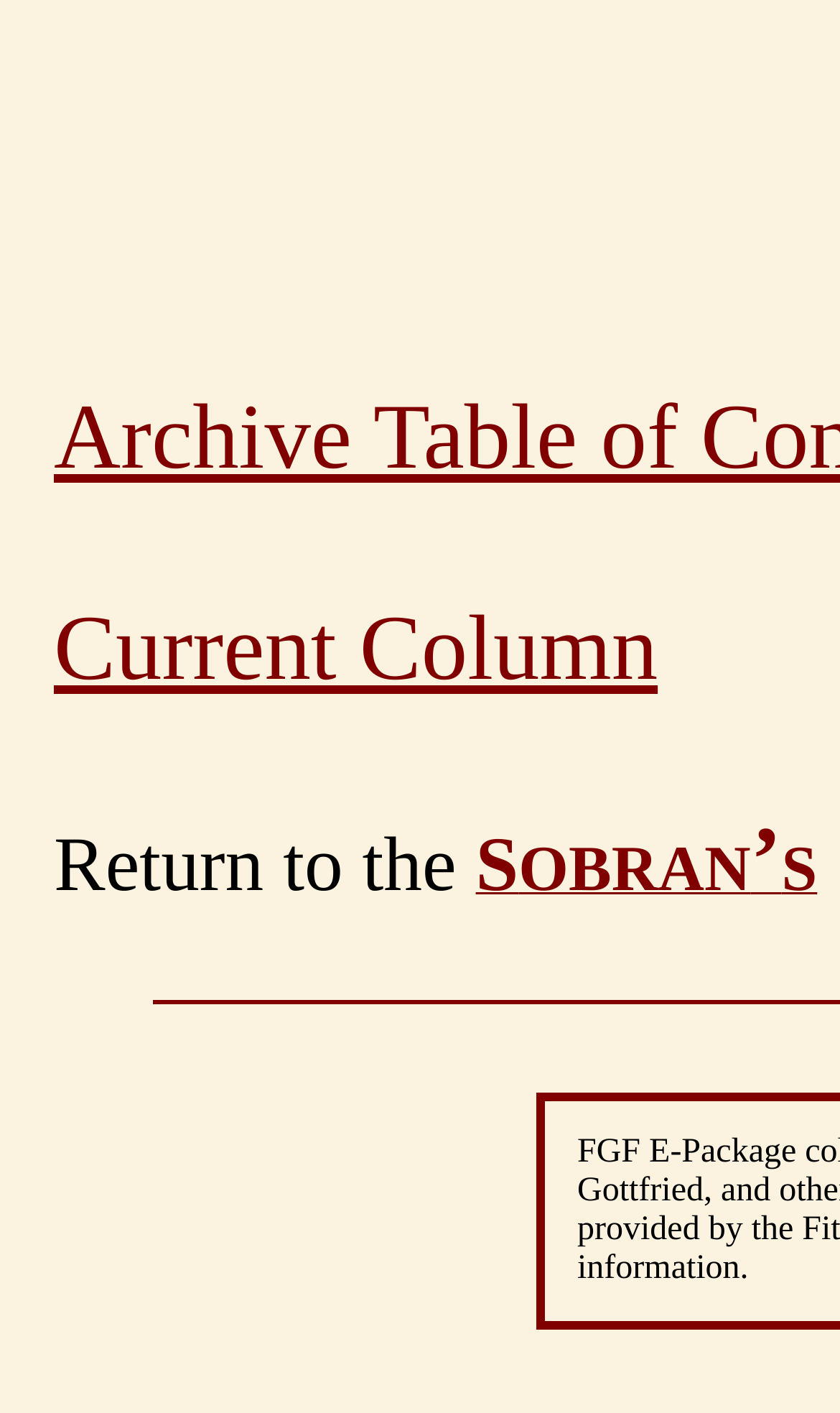Find the bounding box coordinates for the HTML element described in this sentence: "Current Column". Provide the coordinates as four float numbers between 0 and 1, in the format [left, top, right, bottom].

[0.064, 0.425, 0.783, 0.496]